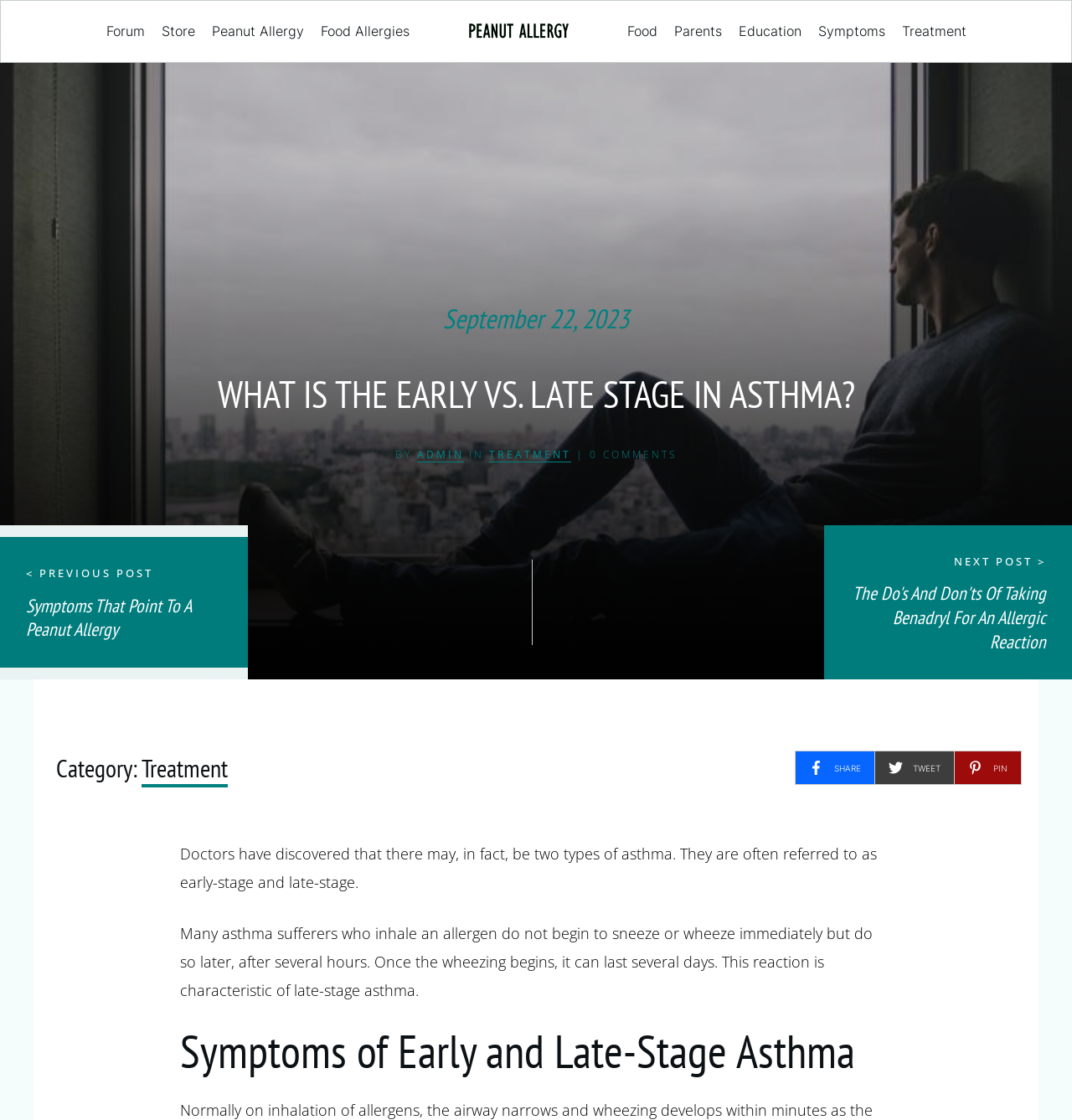Can you identify the bounding box coordinates of the clickable region needed to carry out this instruction: 'Check Twitter page'? The coordinates should be four float numbers within the range of 0 to 1, stated as [left, top, right, bottom].

None